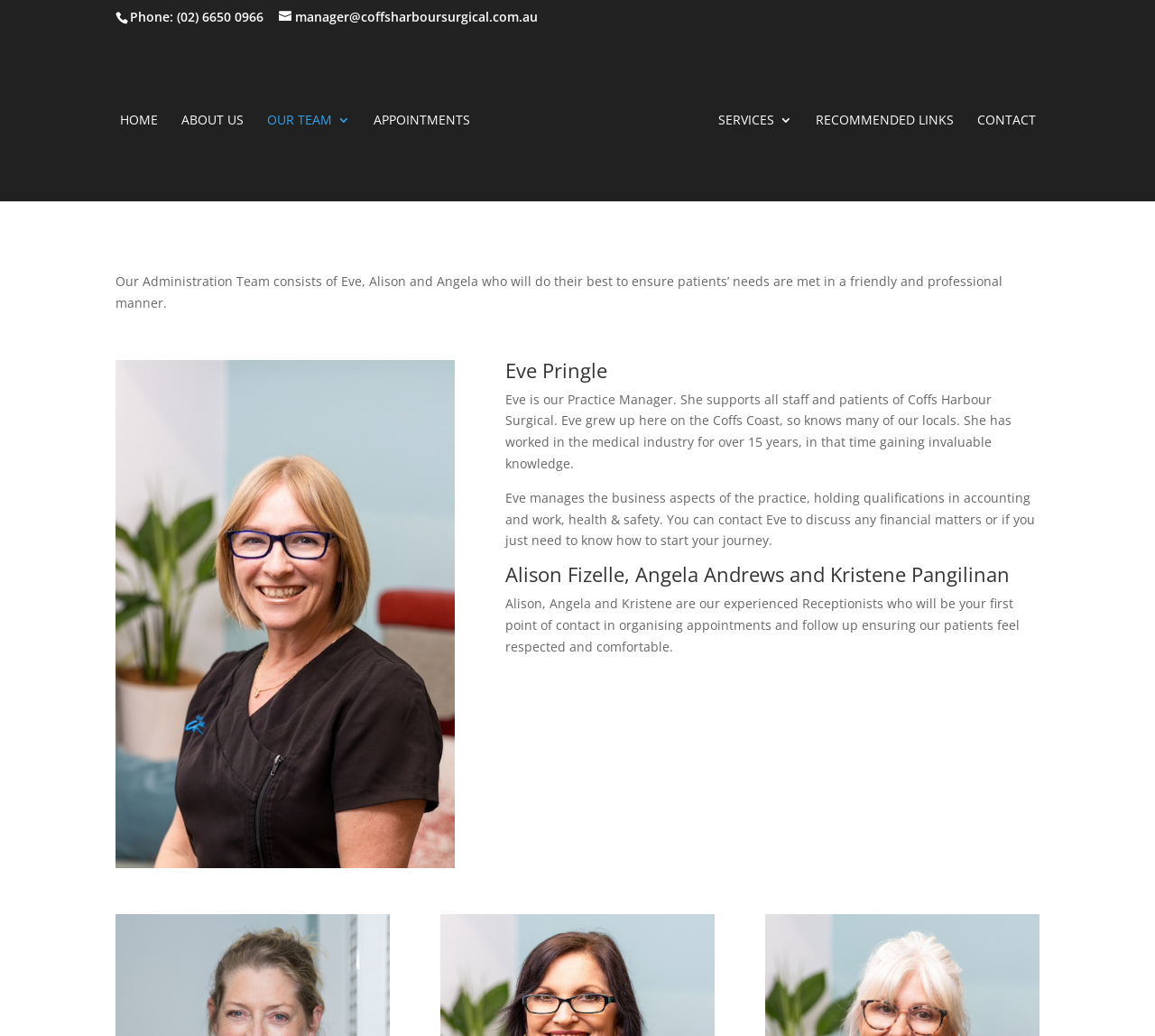How many years of experience does Eve have in the medical industry?
From the details in the image, answer the question comprehensively.

The webpage provides information about Eve's background, and it is mentioned that she has worked in the medical industry for over 15 years.